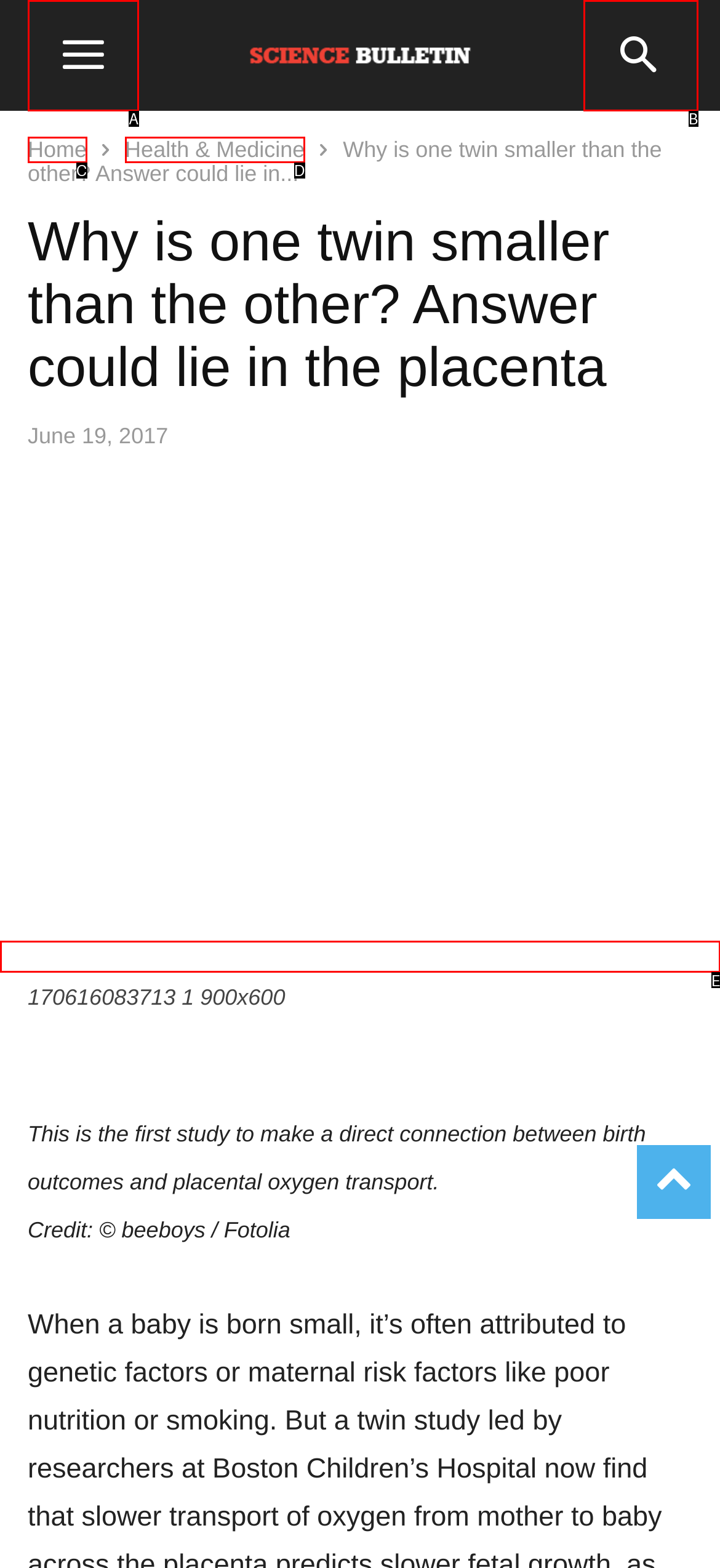Which HTML element among the options matches this description: parent_node: 170616083713 1 900x600? Answer with the letter representing your choice.

E